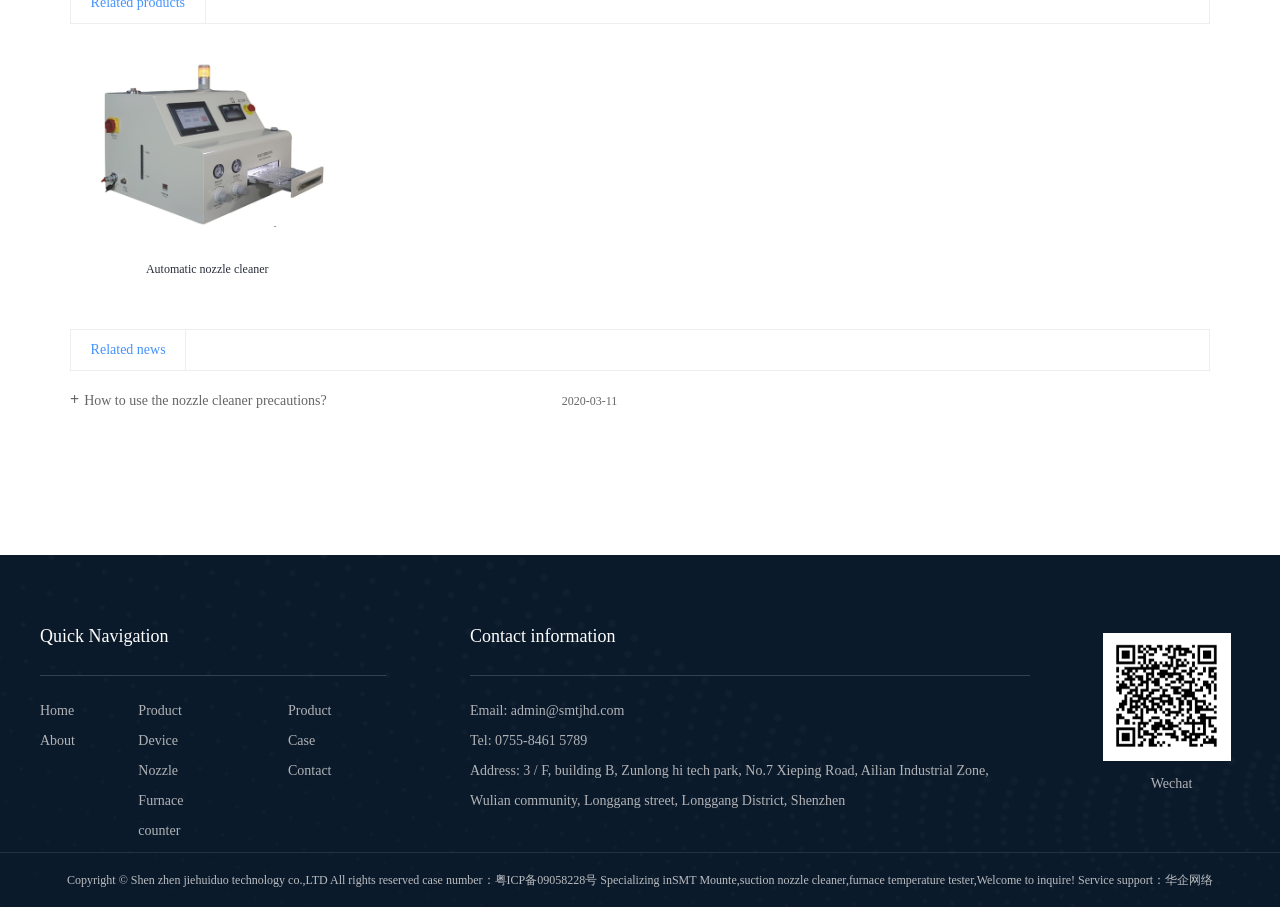What is the company's email address?
Give a single word or phrase as your answer by examining the image.

admin@smtjhd.com